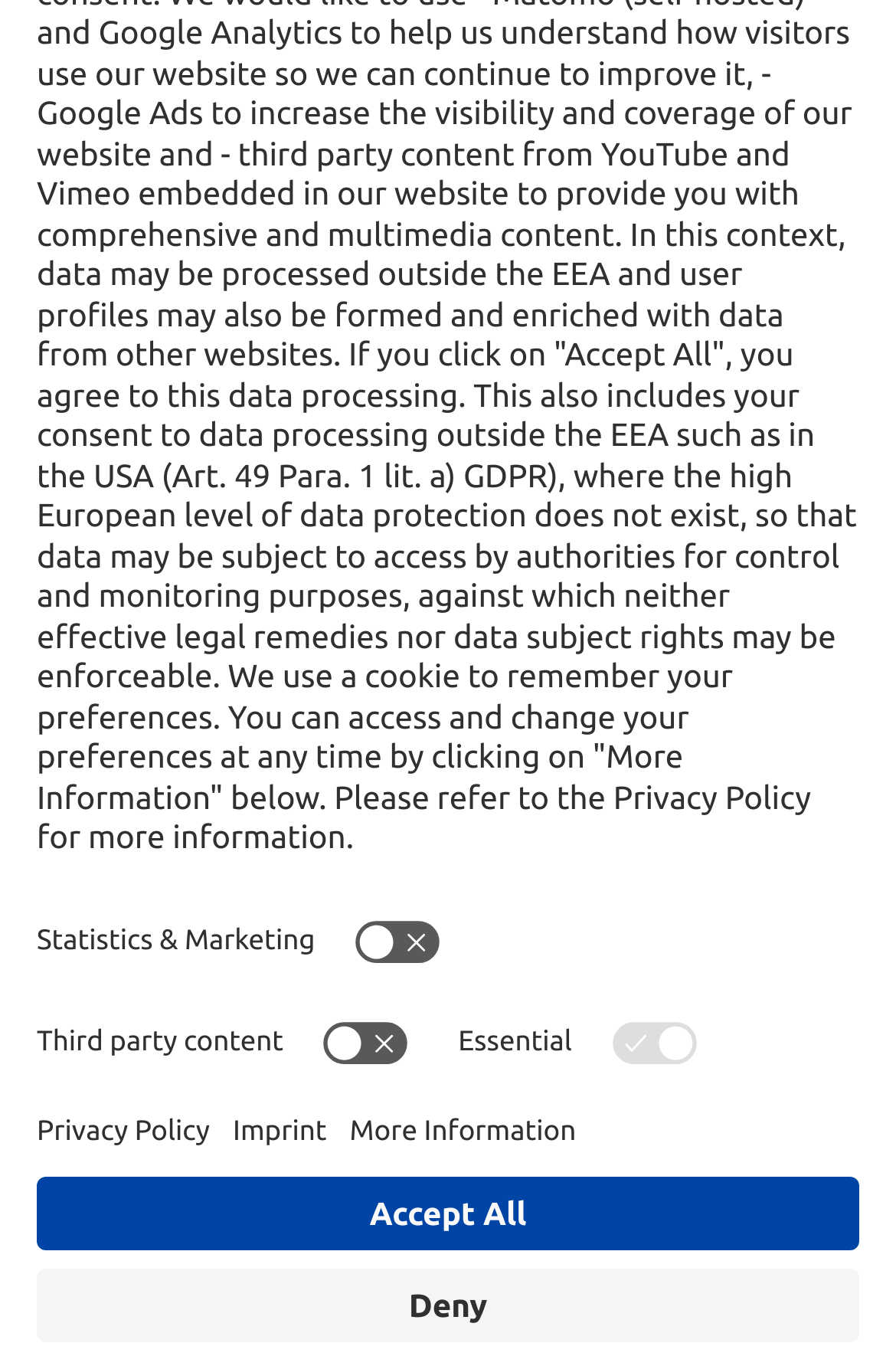Can you find the bounding box coordinates for the element that needs to be clicked to execute this instruction: "get more information"? The coordinates should be given as four float numbers between 0 and 1, i.e., [left, top, right, bottom].

[0.39, 0.816, 0.643, 0.847]